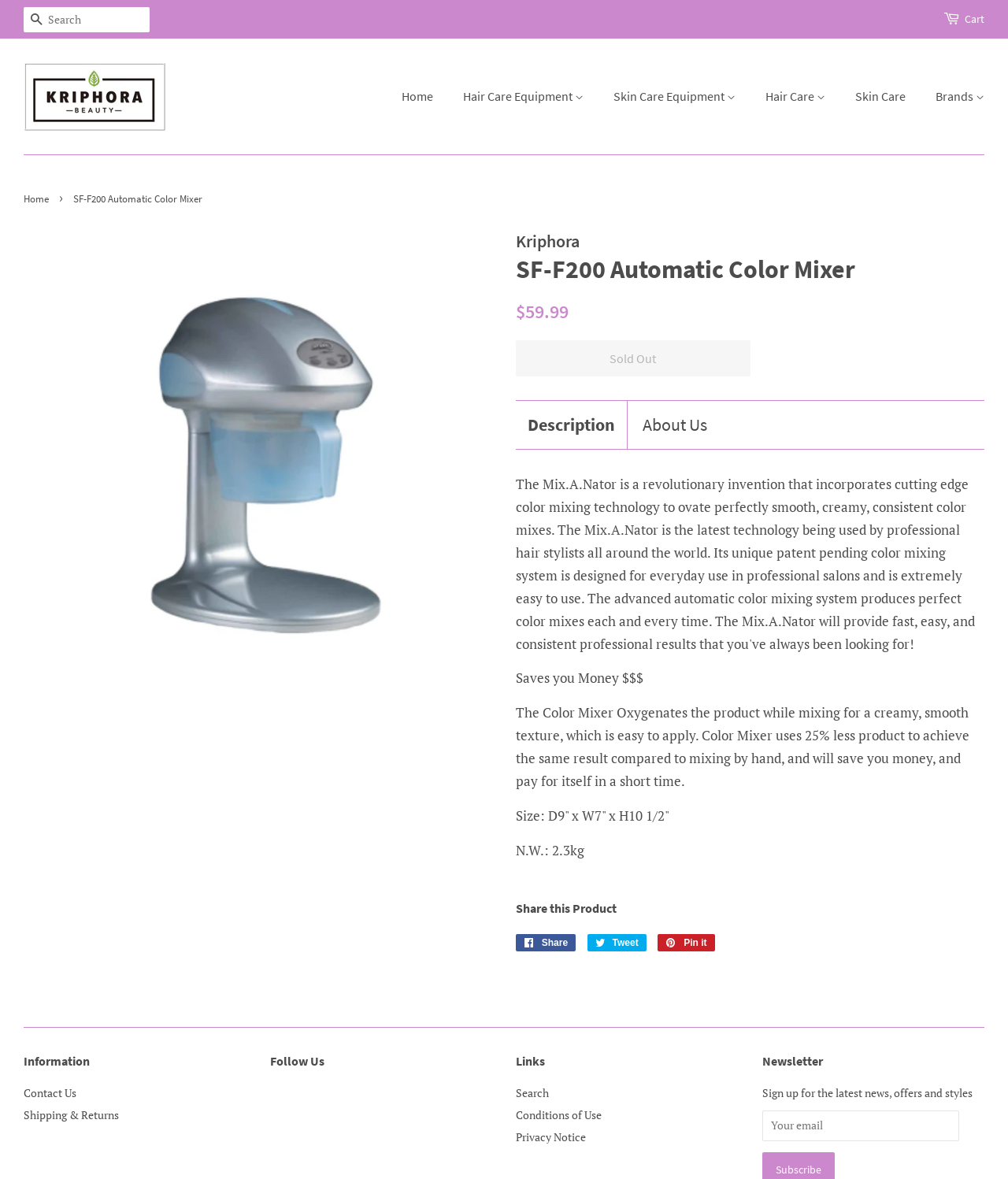Determine the bounding box coordinates of the area to click in order to meet this instruction: "Search for products".

[0.023, 0.006, 0.148, 0.027]